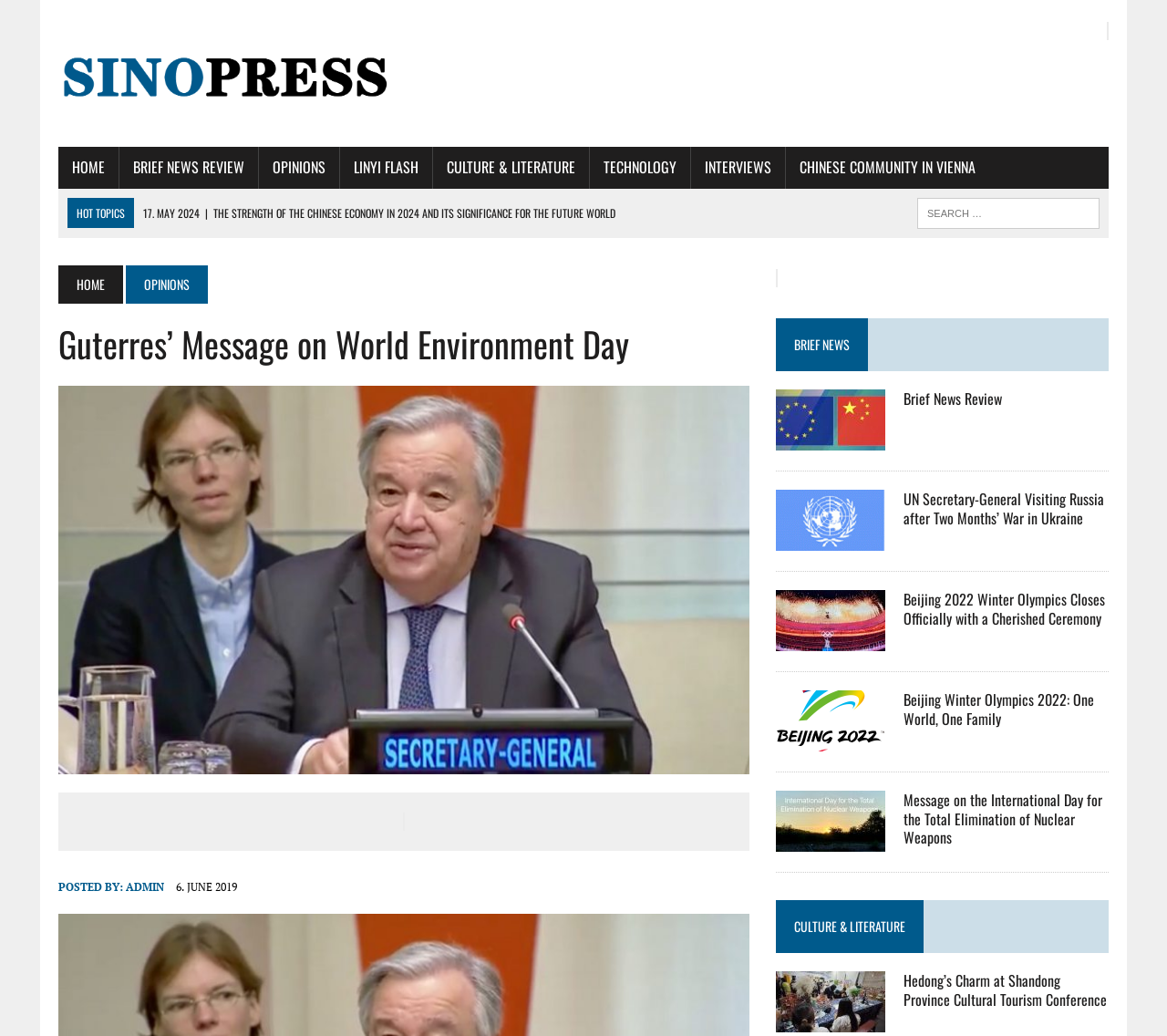What is the date of the article 'Hedong’s Charm at Shandong Province Cultural Tourism Conference'?
Please provide a full and detailed response to the question.

The date of the article 'Hedong’s Charm at Shandong Province Cultural Tourism Conference' can be found by looking at the link above the article, which says '11. JUNE 2024 | Hedong’s Charm at Shandong Province Cultural Tourism Conference'.